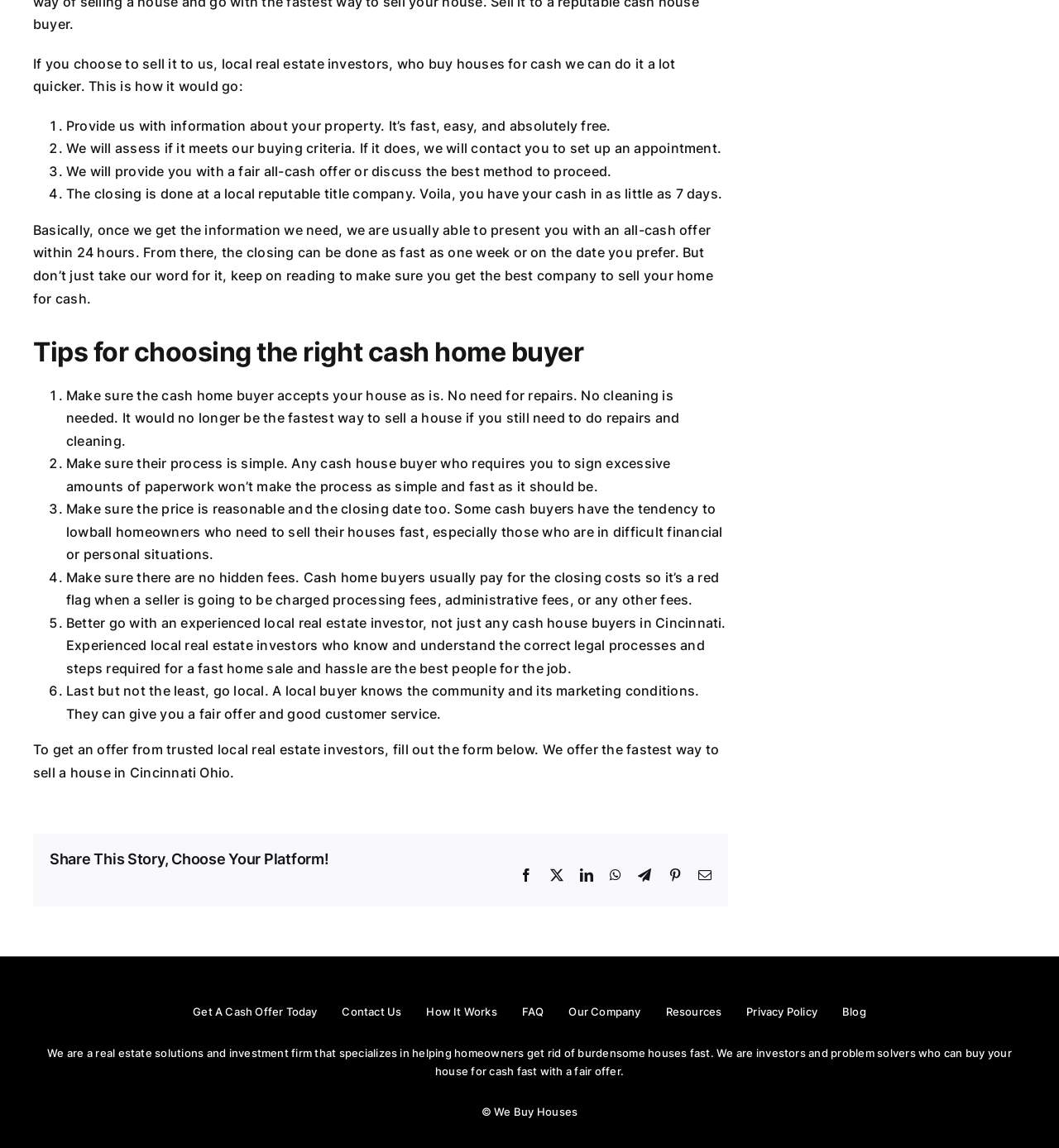Based on the image, provide a detailed and complete answer to the question: 
How long does it take to get an all-cash offer?

The webpage states that once the necessary information is provided, the local real estate investors are usually able to present an all-cash offer within 24 hours.